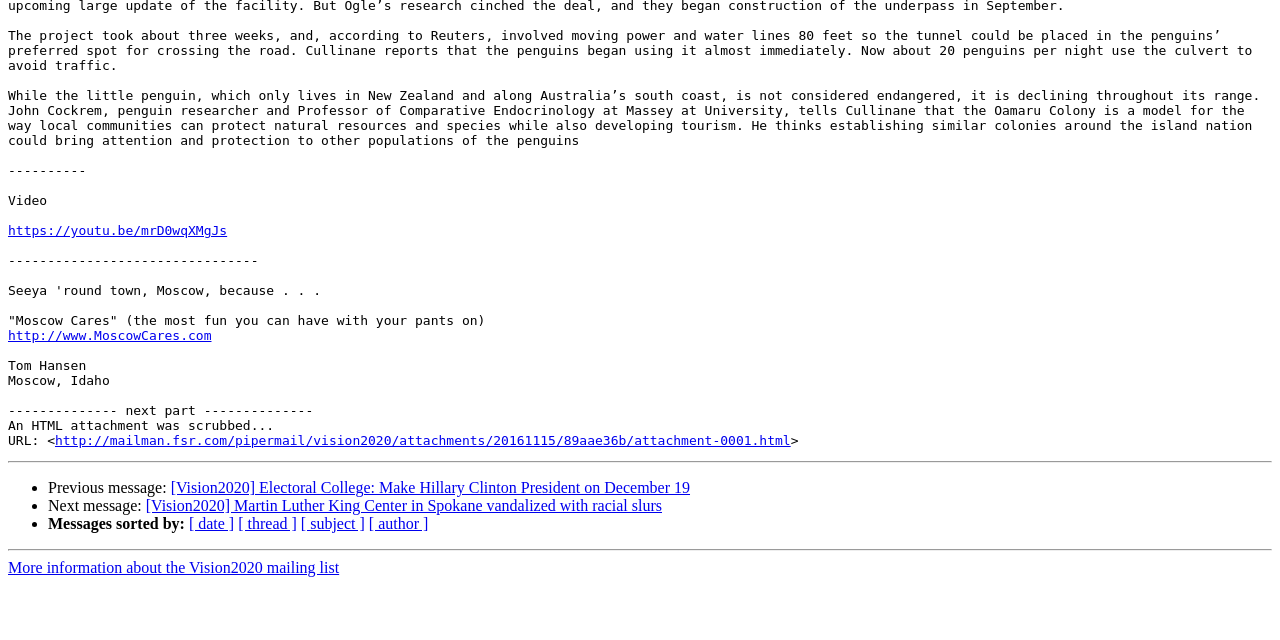Given the element description http://www.MoscowCares.com, specify the bounding box coordinates of the corresponding UI element in the format (top-left x, top-left y, bottom-right x, bottom-right y). All values must be between 0 and 1.

[0.006, 0.513, 0.165, 0.537]